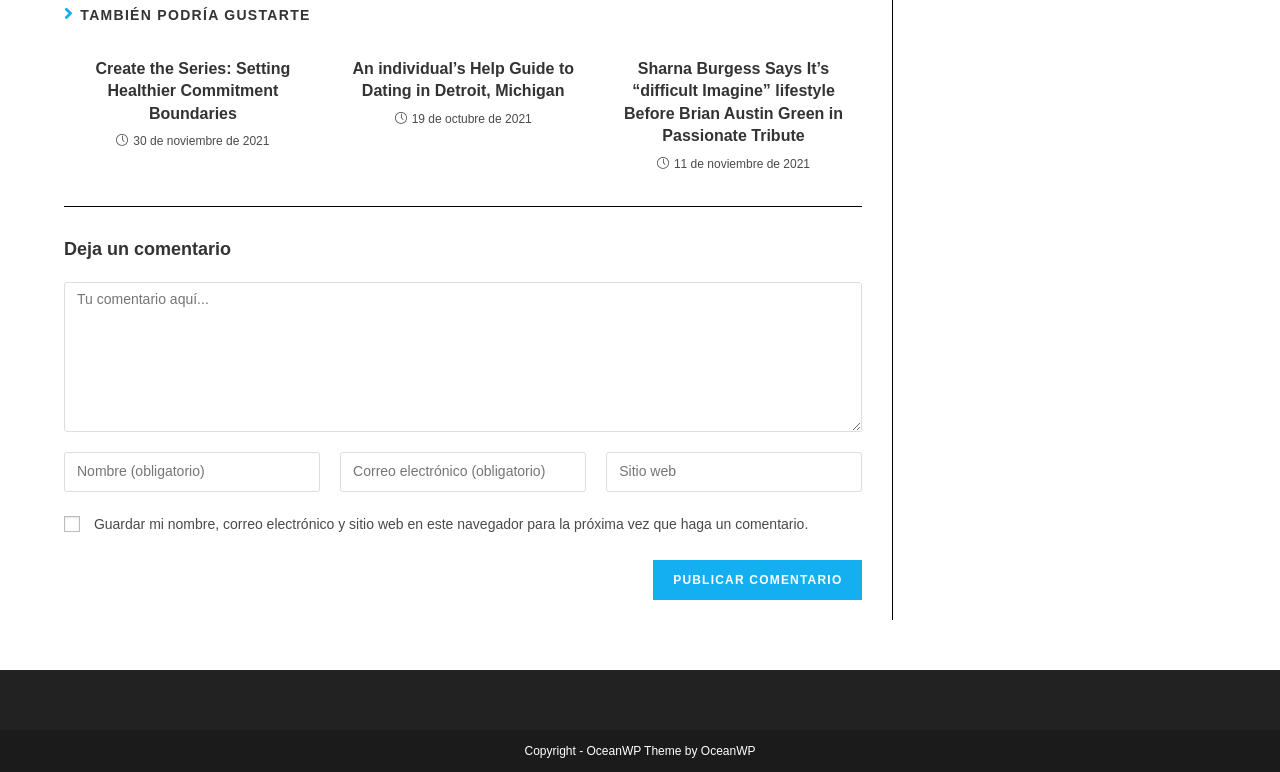Locate the coordinates of the bounding box for the clickable region that fulfills this instruction: "Click on the 'Publicar comentario' button".

[0.51, 0.726, 0.674, 0.777]